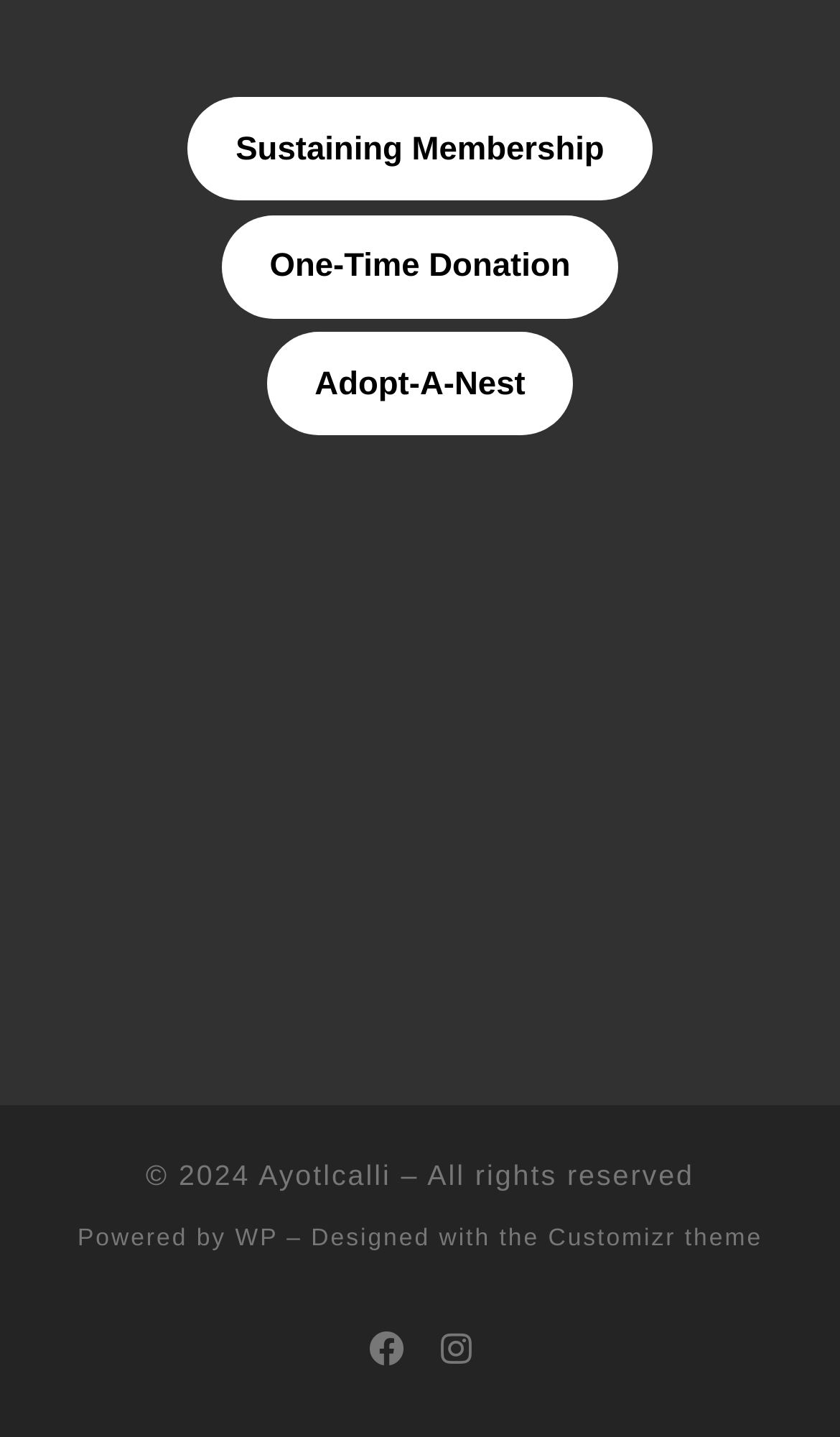Find the bounding box coordinates for the UI element that matches this description: "Sustaining Membership".

[0.224, 0.068, 0.776, 0.14]